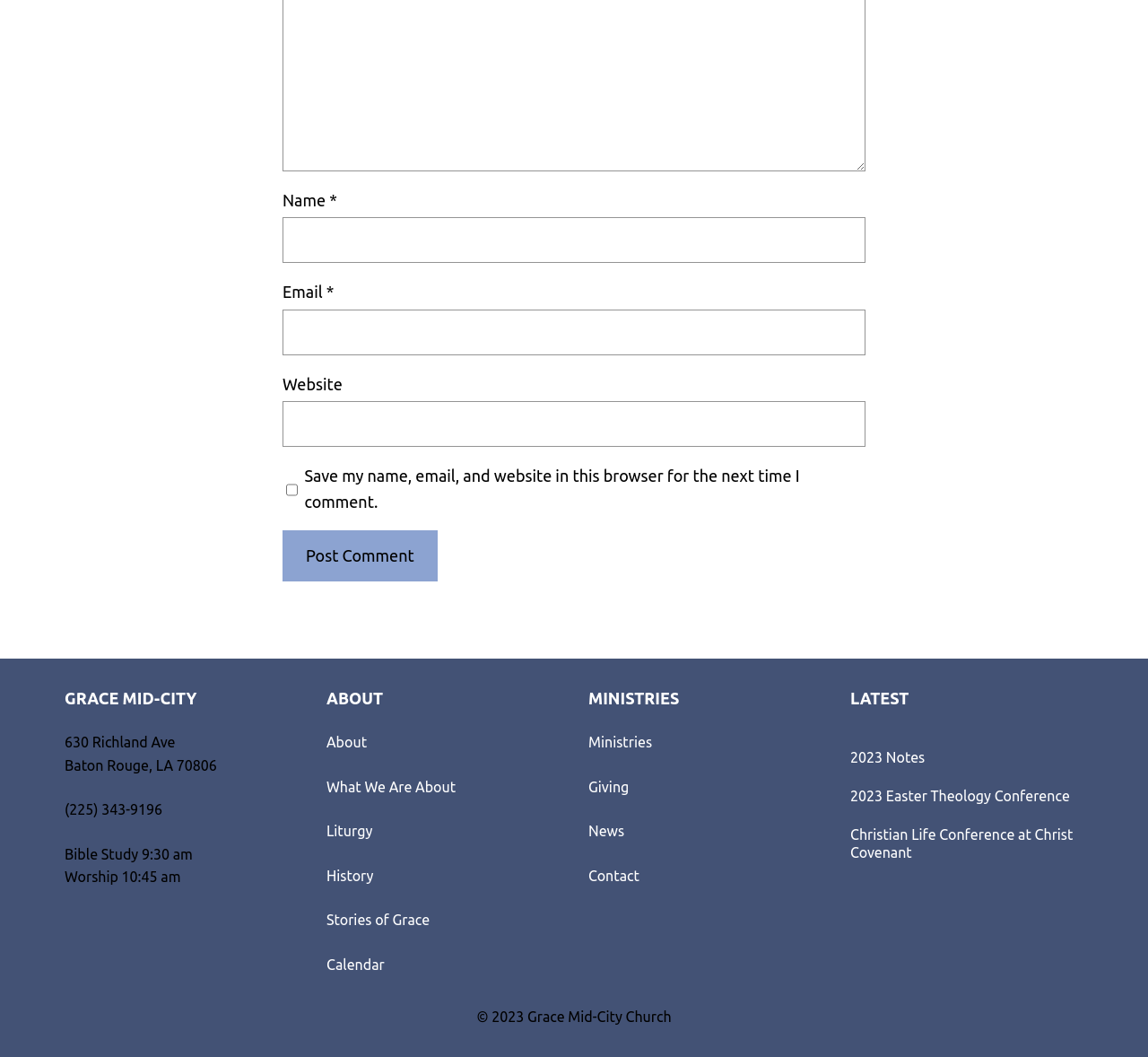What is the address of the church?
Answer with a single word or phrase by referring to the visual content.

630 Richland Ave, Baton Rouge, LA 70806